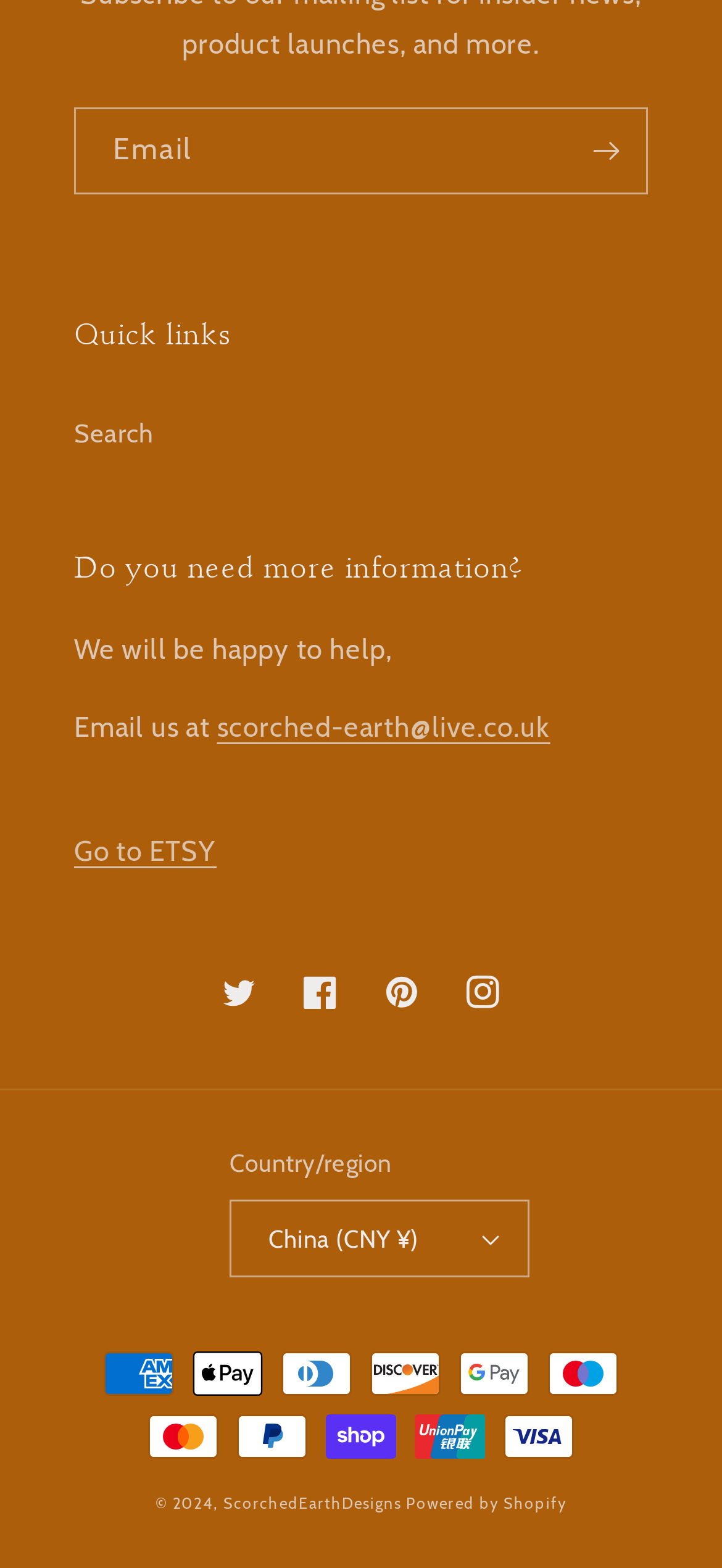What payment methods are accepted?
Refer to the image and give a detailed response to the question.

I found the payment methods by looking at the 'Payment methods' section, which displays images of various payment methods including American Express, Apple Pay, Diners Club, and more.